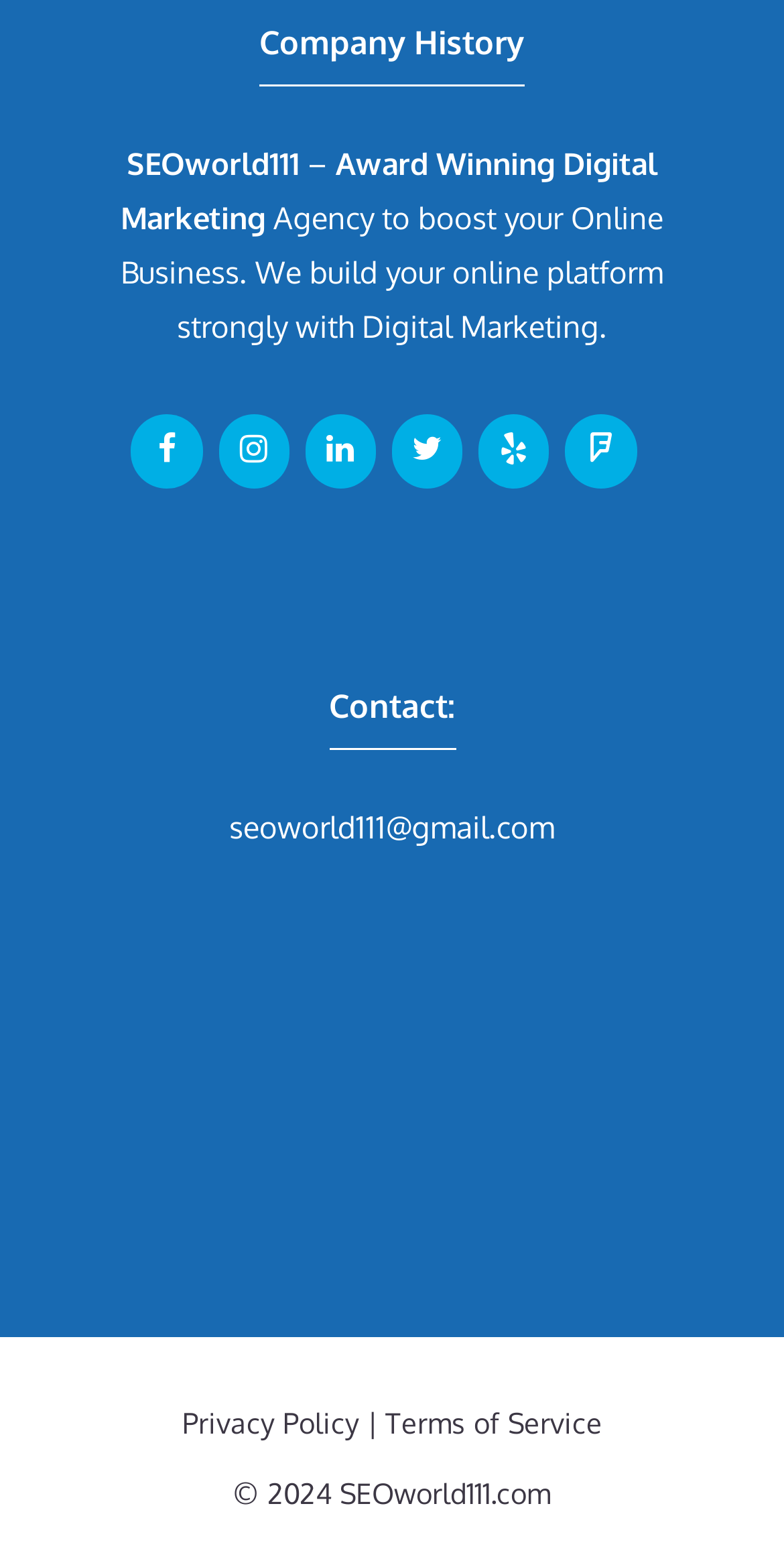What is the name of the company?
Could you answer the question in a detailed manner, providing as much information as possible?

The company name can be found in the StaticText element 'SEOworld111' with bounding box coordinates [0.162, 0.093, 0.382, 0.117].